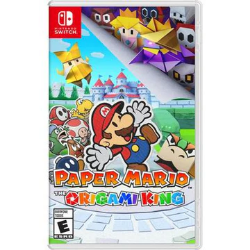Answer the question in a single word or phrase:
What is the title of the game displayed in?

Multicolored letters